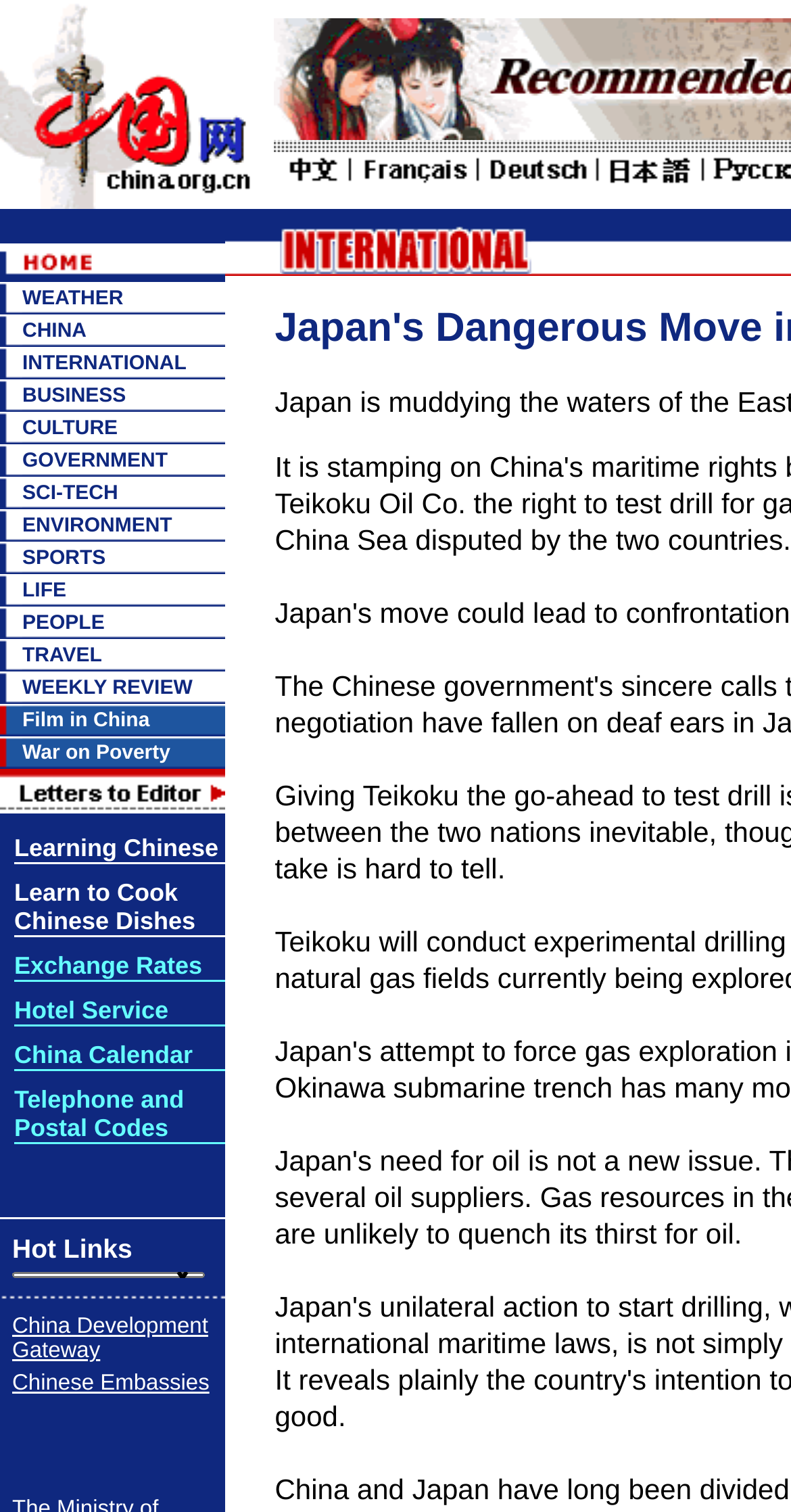Please identify the bounding box coordinates of the clickable element to fulfill the following instruction: "Click the link to read about Japan's dangerous move in E. China Sea". The coordinates should be four float numbers between 0 and 1, i.e., [left, top, right, bottom].

[0.0, 0.121, 0.346, 0.144]